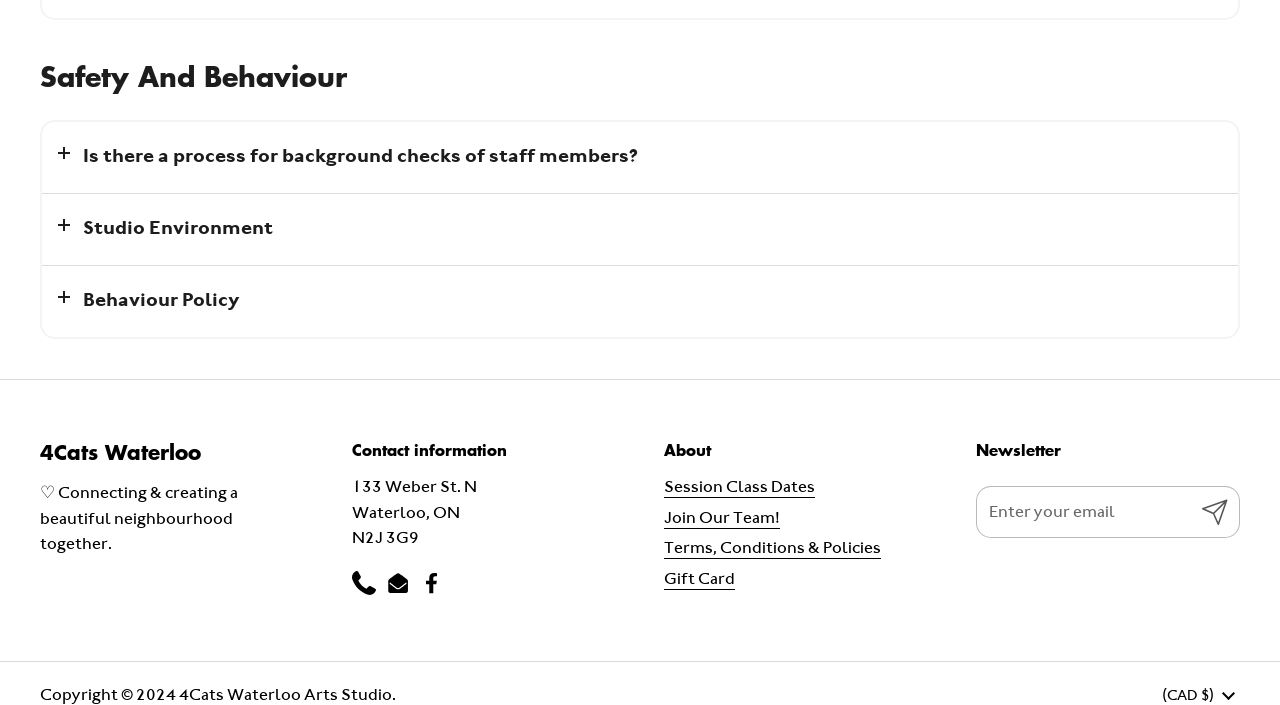Please provide the bounding box coordinate of the region that matches the element description: Terms, Conditions & Policies. Coordinates should be in the format (top-left x, top-left y, bottom-right x, bottom-right y) and all values should be between 0 and 1.

[0.519, 0.762, 0.688, 0.793]